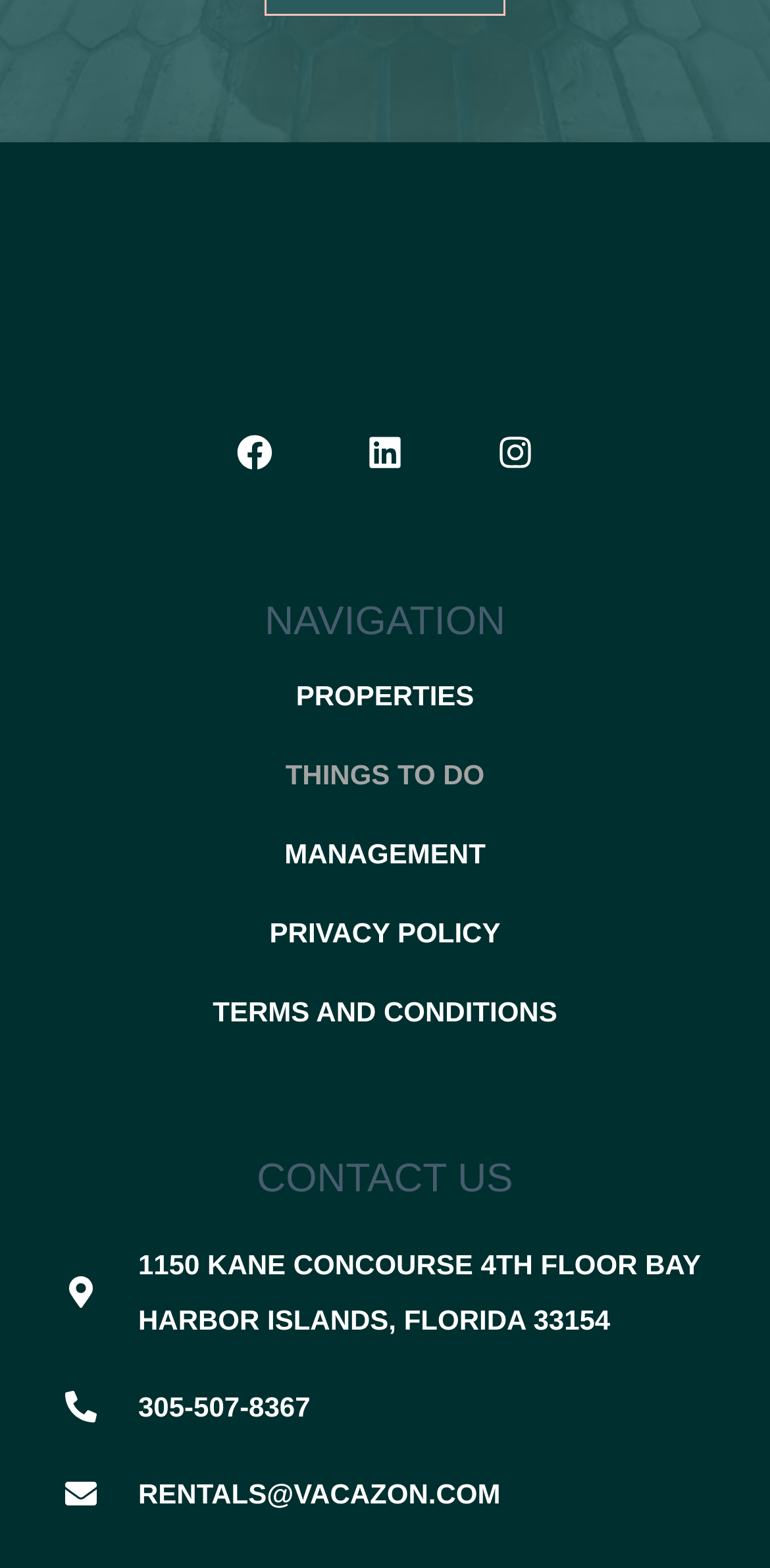Please specify the bounding box coordinates of the element that should be clicked to execute the given instruction: 'add to cart'. Ensure the coordinates are four float numbers between 0 and 1, expressed as [left, top, right, bottom].

None